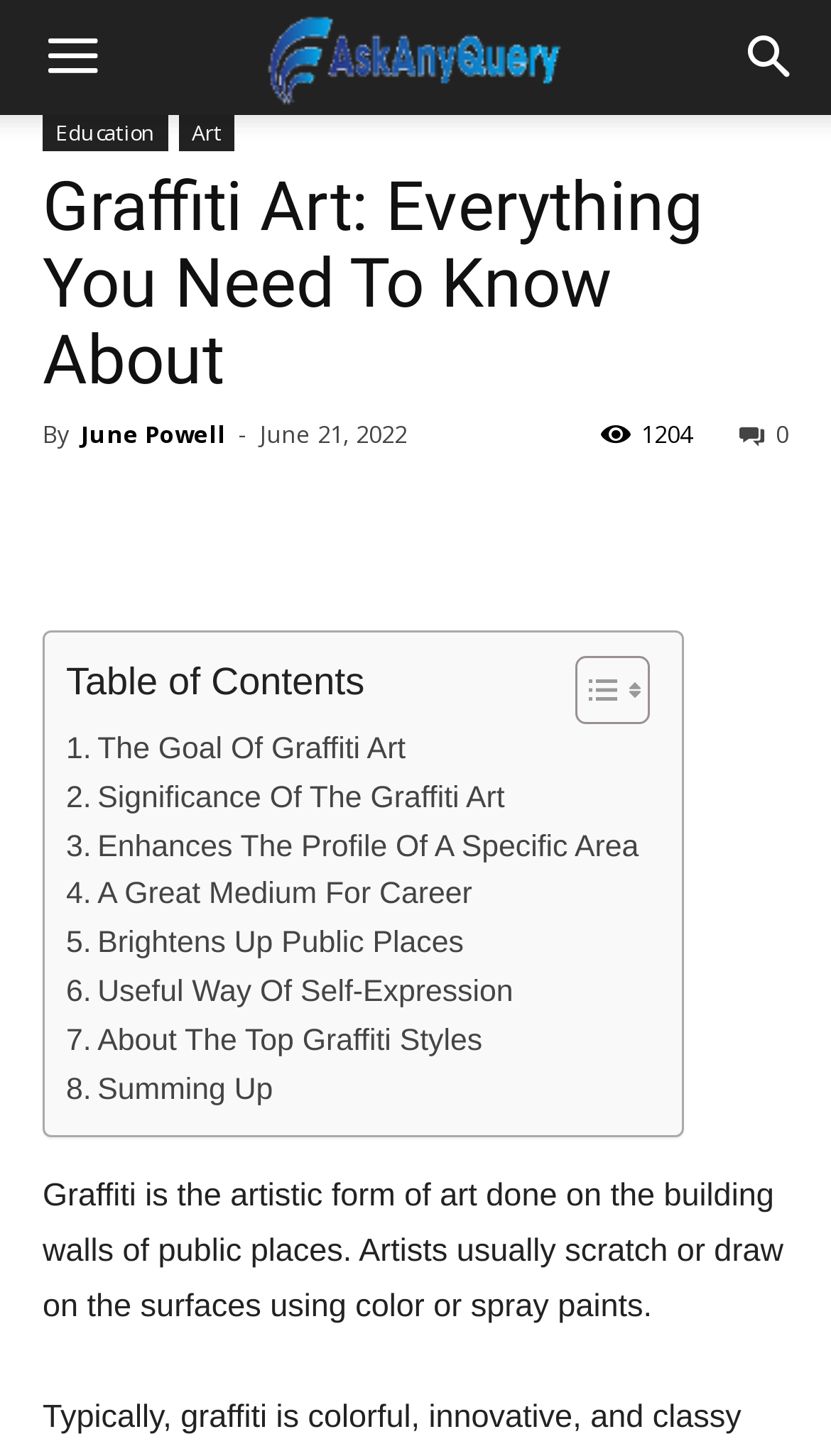Using the description "Toggle", locate and provide the bounding box of the UI element.

[0.653, 0.449, 0.769, 0.499]